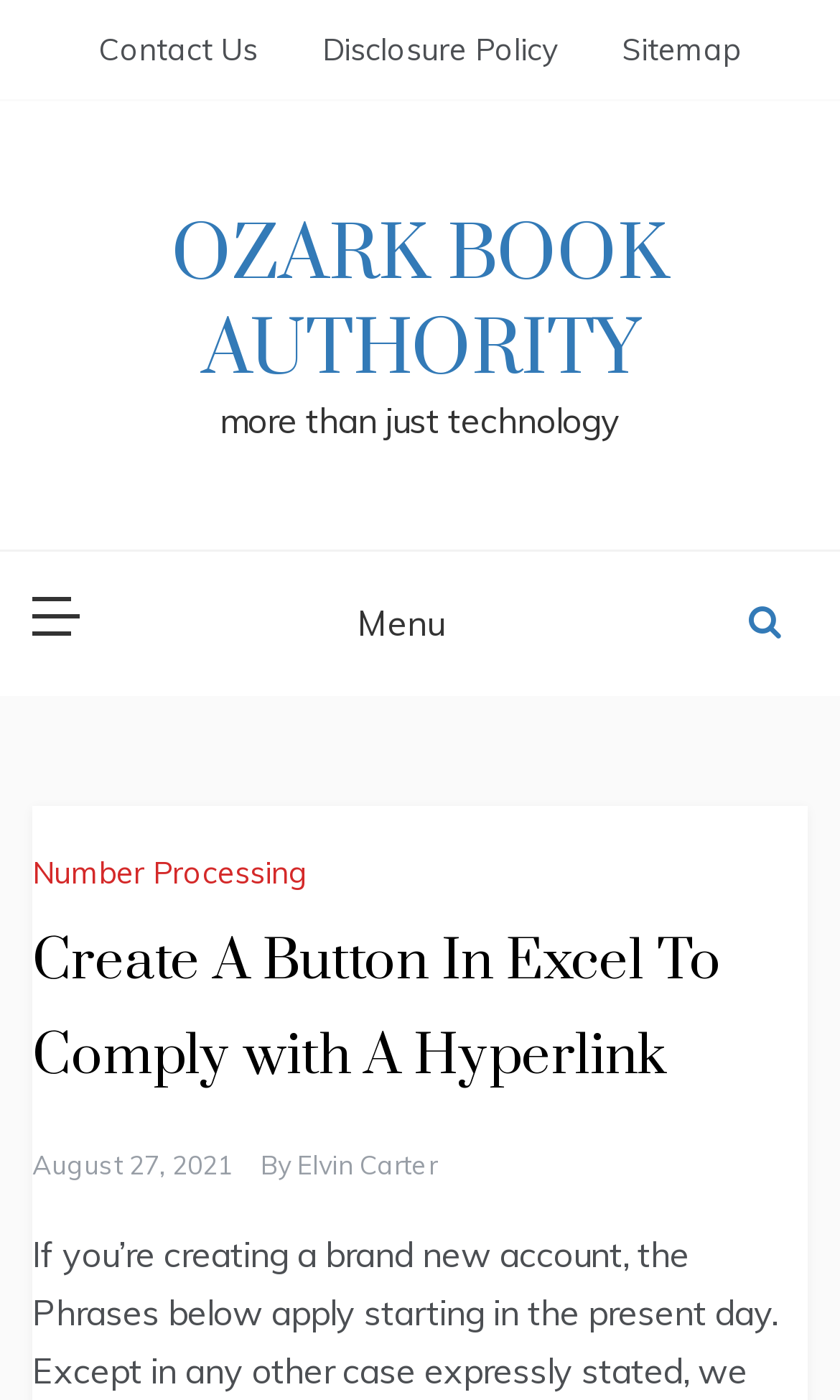Locate the bounding box coordinates of the item that should be clicked to fulfill the instruction: "click Disclosure Policy".

[0.345, 0.005, 0.701, 0.066]